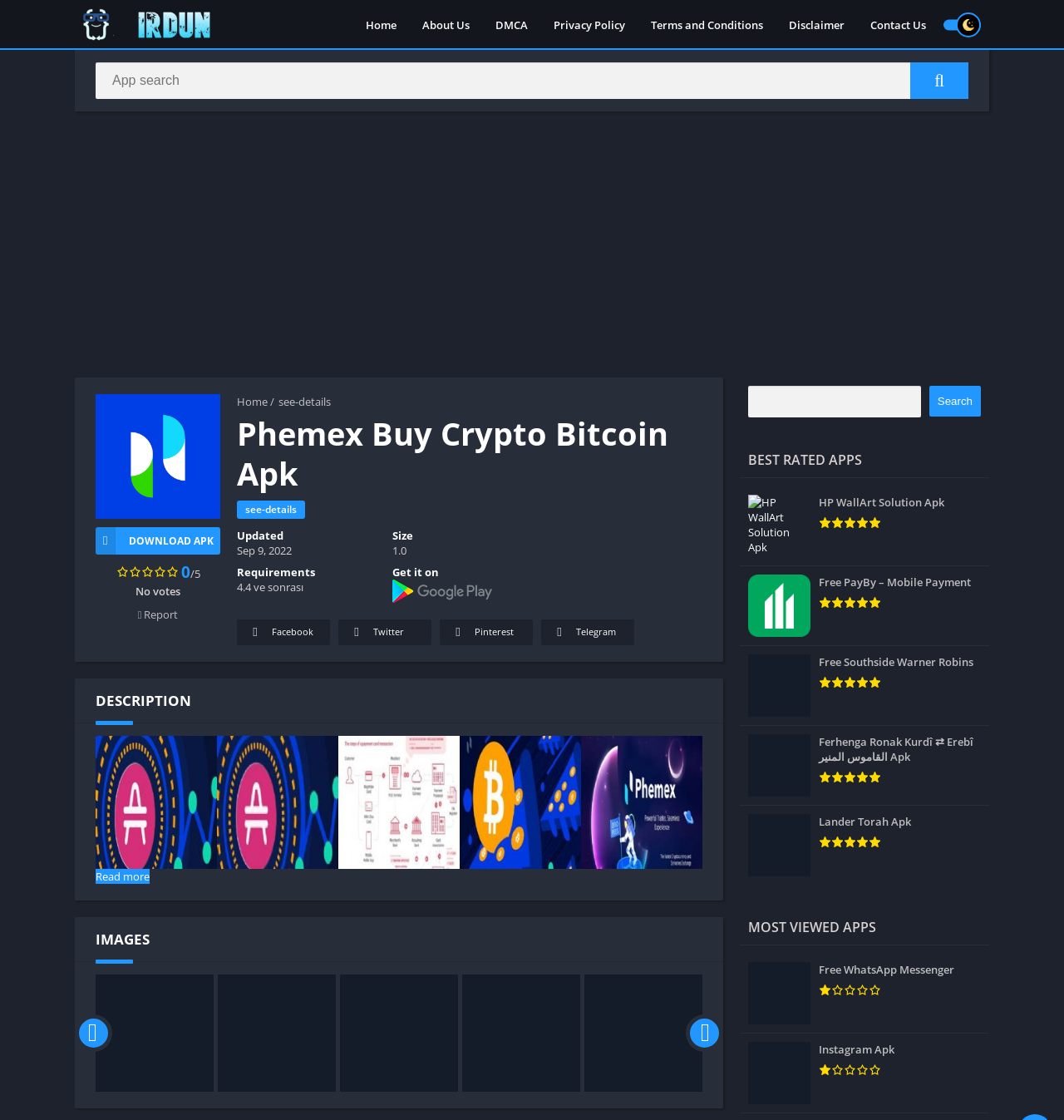Kindly provide the bounding box coordinates of the section you need to click on to fulfill the given instruction: "View images of Phemex Buy Crypto Bitcoin Apk".

[0.09, 0.87, 0.201, 0.975]